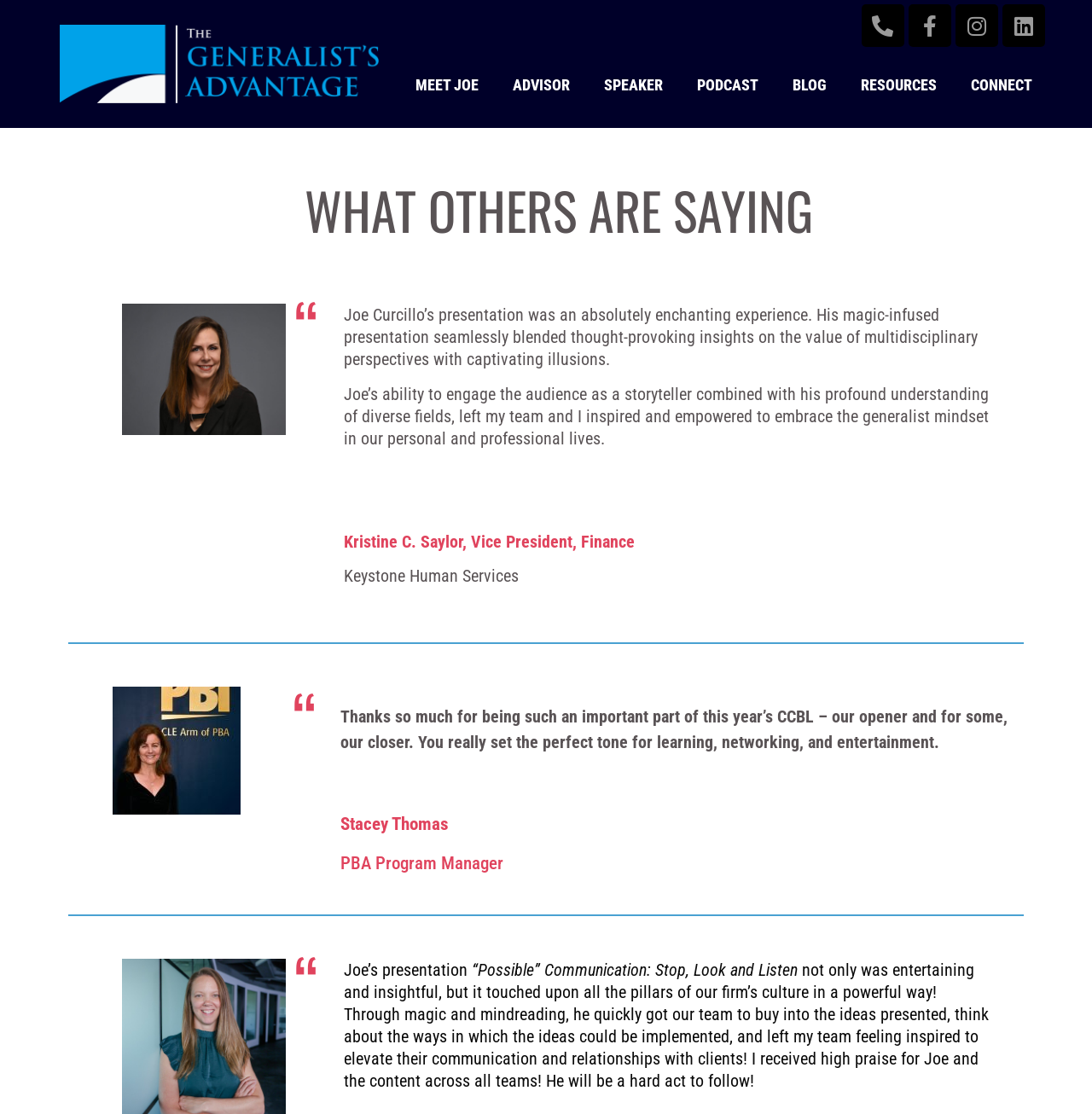Determine the bounding box coordinates for the element that should be clicked to follow this instruction: "Read more about Joe as an advisor". The coordinates should be given as four float numbers between 0 and 1, in the format [left, top, right, bottom].

[0.454, 0.038, 0.537, 0.115]